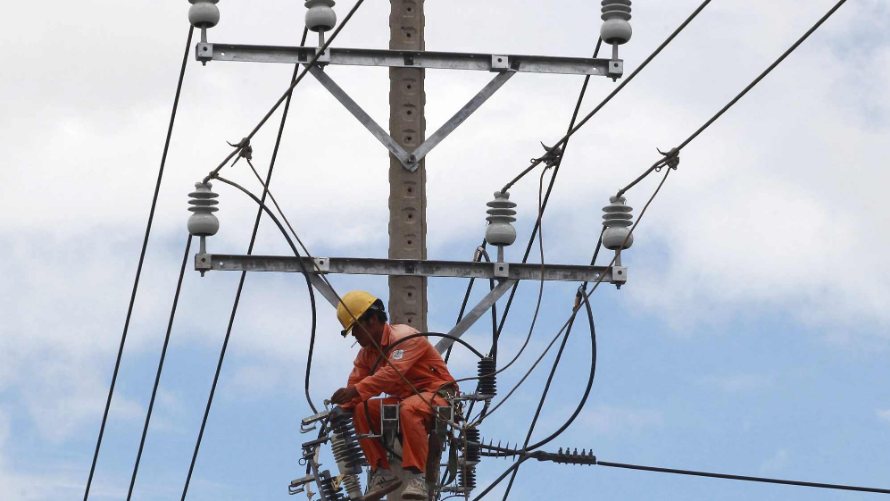Explain in detail what you see in the image.

The image depicts a power line technician working diligently on electrical infrastructure. Wearing an orange jumpsuit and a hard hat for safety, the technician is perched on a utility pole amidst a complex arrangement of high-voltage wires and insulators. The clear blue sky serves as a backdrop, emphasizing the importance of maintaining electricity supply in light of recent reports of anticipated shortages in South Vietnam. This scene highlights the critical nature of power maintenance work, especially as authorities address energy demands for the upcoming years, ensuring reliable service in the face of challenges. The image is associated with an article discussing potential electricity shortages and the measures needed to secure power supply in the region.